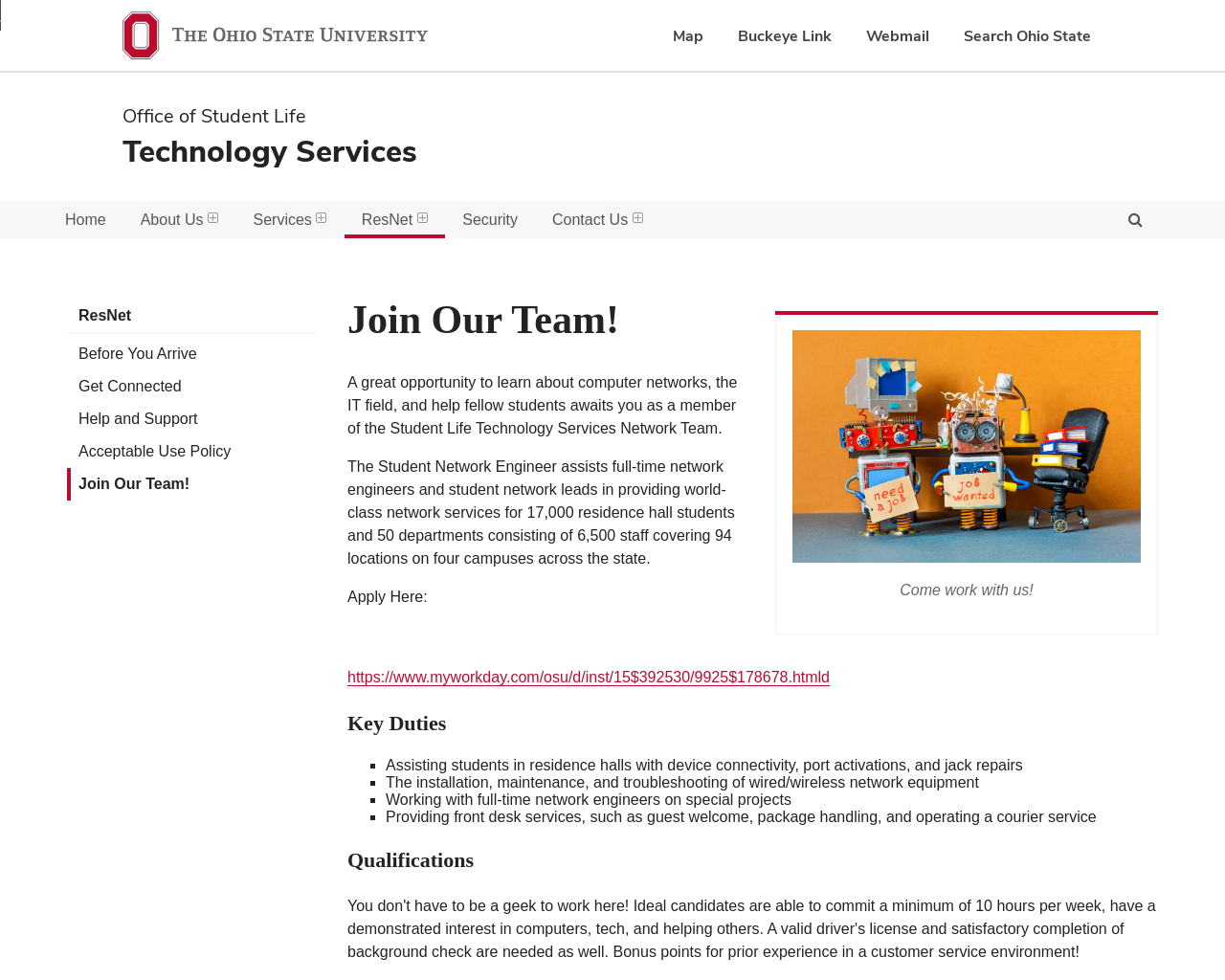Please identify the bounding box coordinates of the area I need to click to accomplish the following instruction: "Visit 'The Ohio State University'".

[0.1, 0.012, 0.35, 0.061]